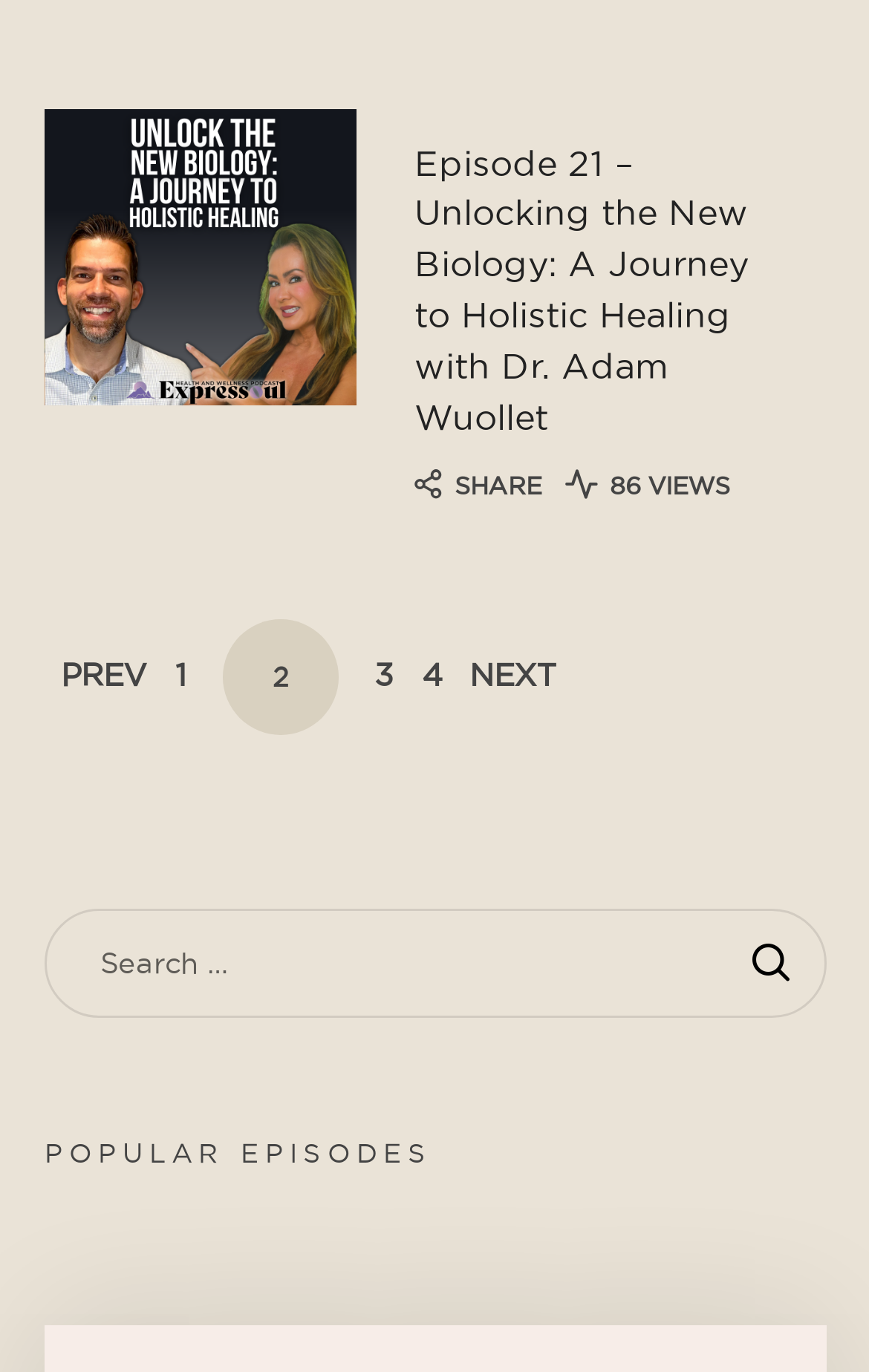Can you determine the bounding box coordinates of the area that needs to be clicked to fulfill the following instruction: "click the share button"?

[0.523, 0.344, 0.623, 0.363]